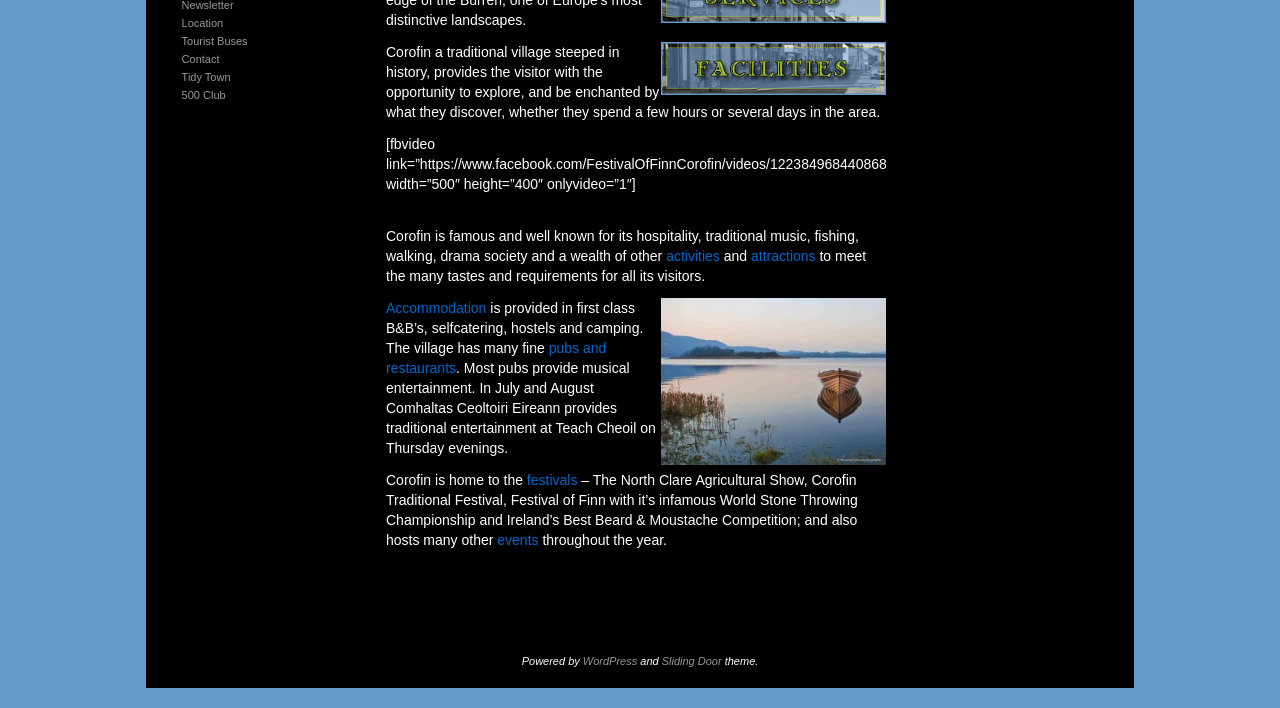For the element described, predict the bounding box coordinates as (top-left x, top-left y, bottom-right x, bottom-right y). All values should be between 0 and 1. Element description: Accommodation

[0.302, 0.423, 0.38, 0.446]